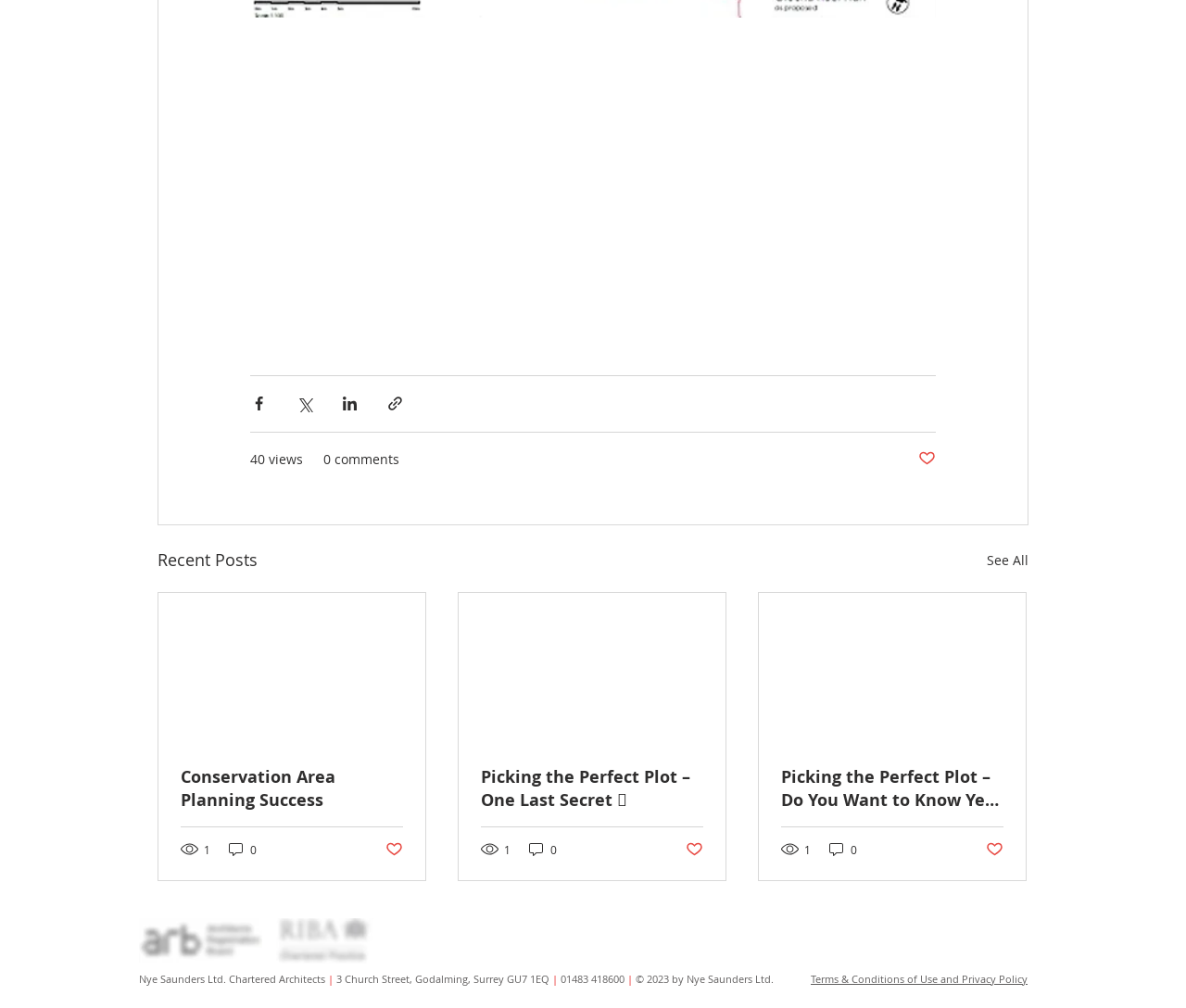Please find the bounding box coordinates (top-left x, top-left y, bottom-right x, bottom-right y) in the screenshot for the UI element described as follows: parent_node: Conservation Area Planning Success

[0.134, 0.588, 0.359, 0.737]